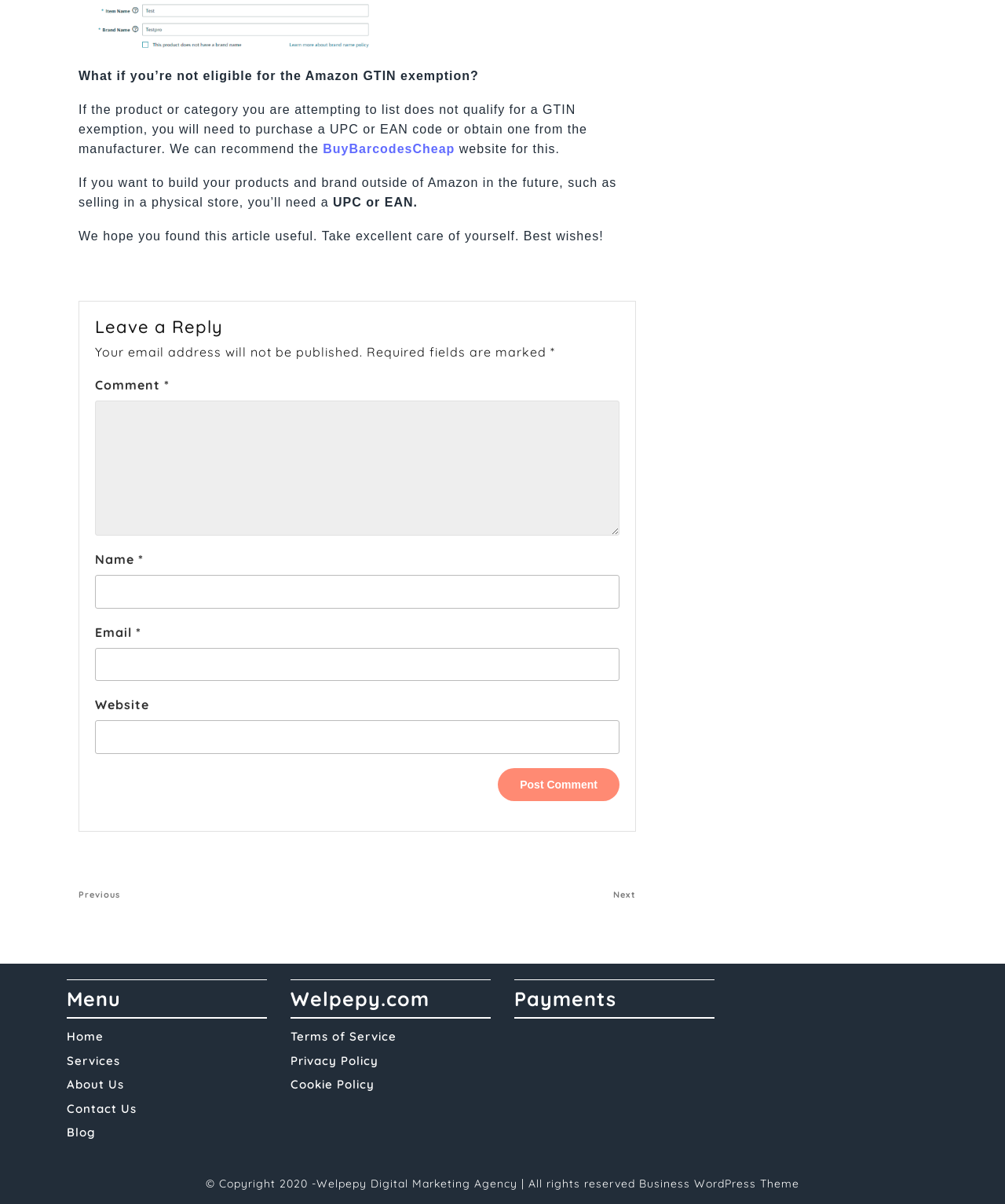Given the element description "parent_node: Name * name="author"", identify the bounding box of the corresponding UI element.

[0.095, 0.477, 0.616, 0.505]